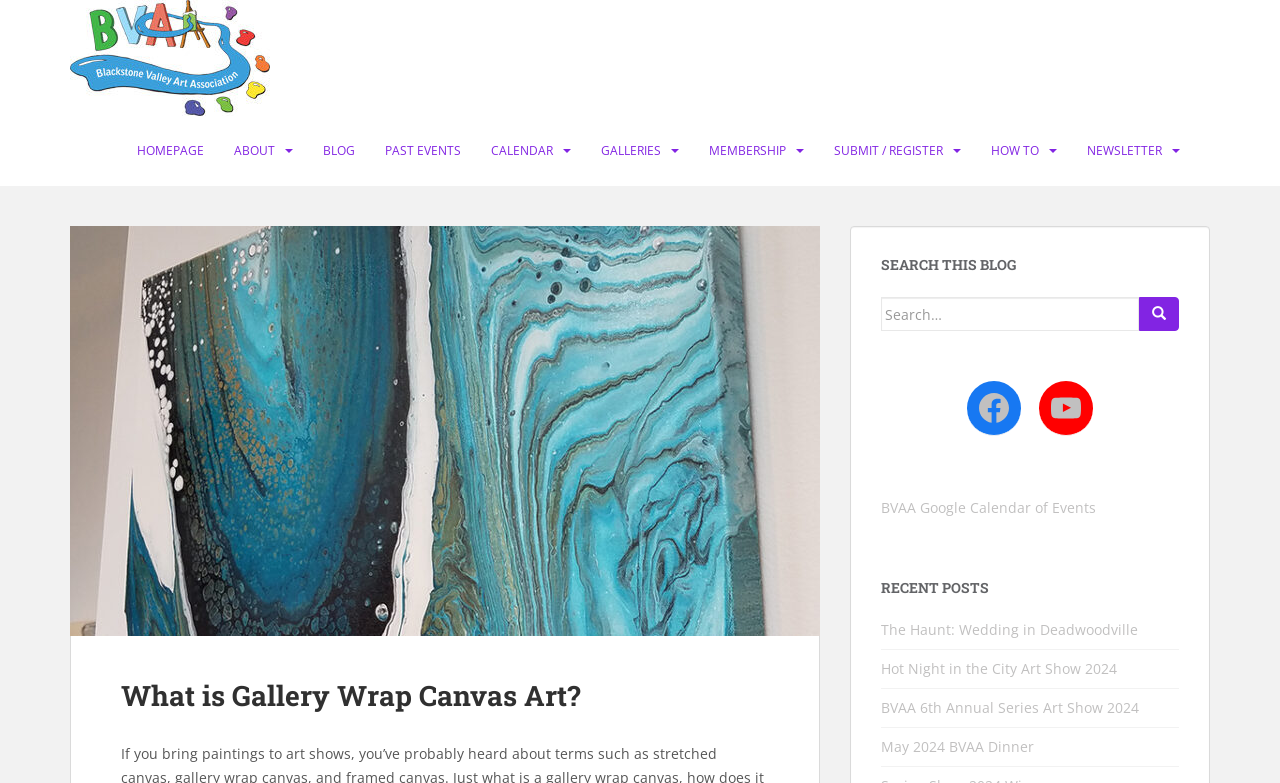How many navigation links are there?
Using the information from the image, give a concise answer in one word or a short phrase.

9